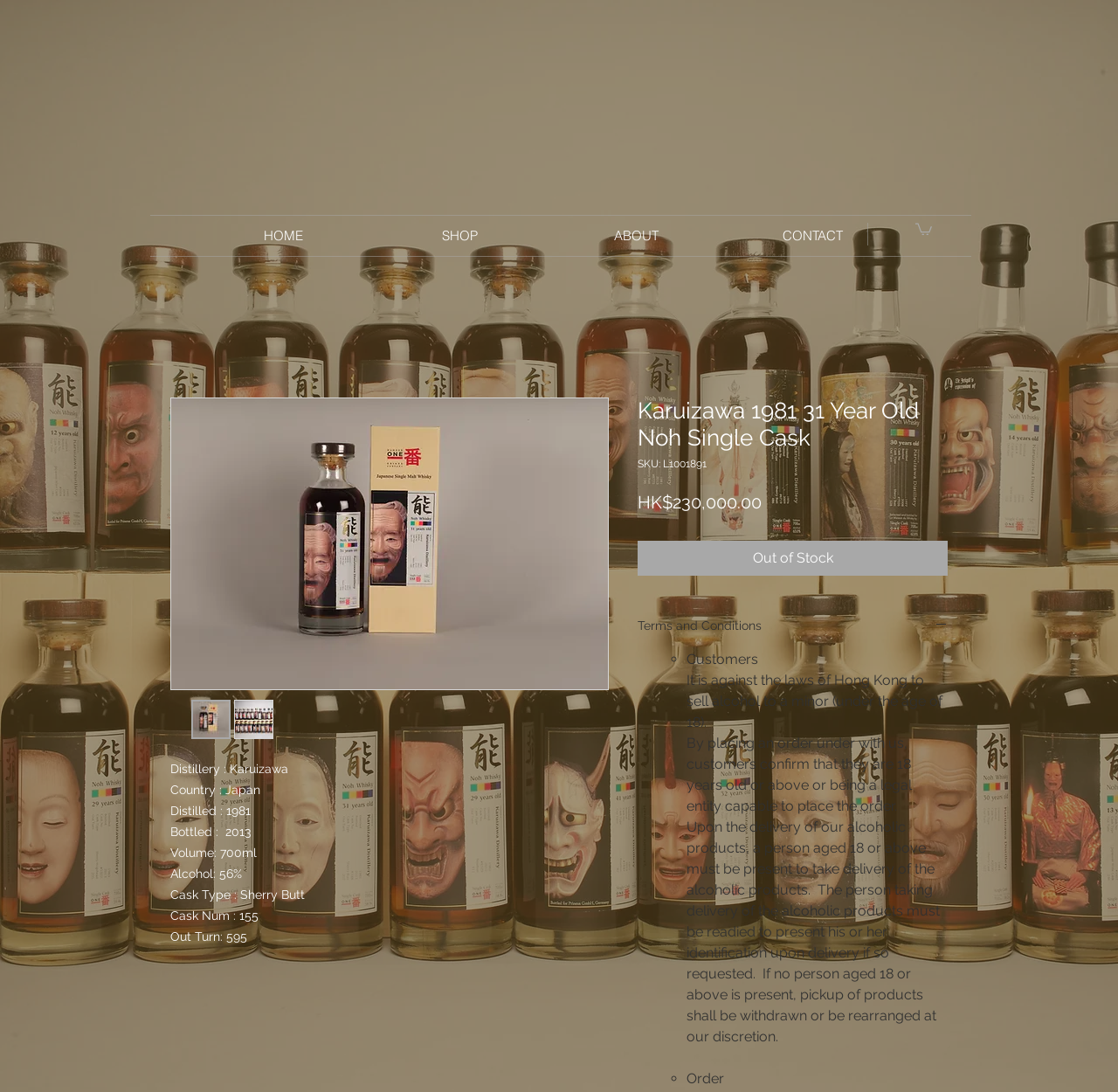Please mark the bounding box coordinates of the area that should be clicked to carry out the instruction: "Click on the 'Thumbnail: Karuizawa 1981 31 Year Old Noh Single Cask' button".

[0.171, 0.641, 0.206, 0.677]